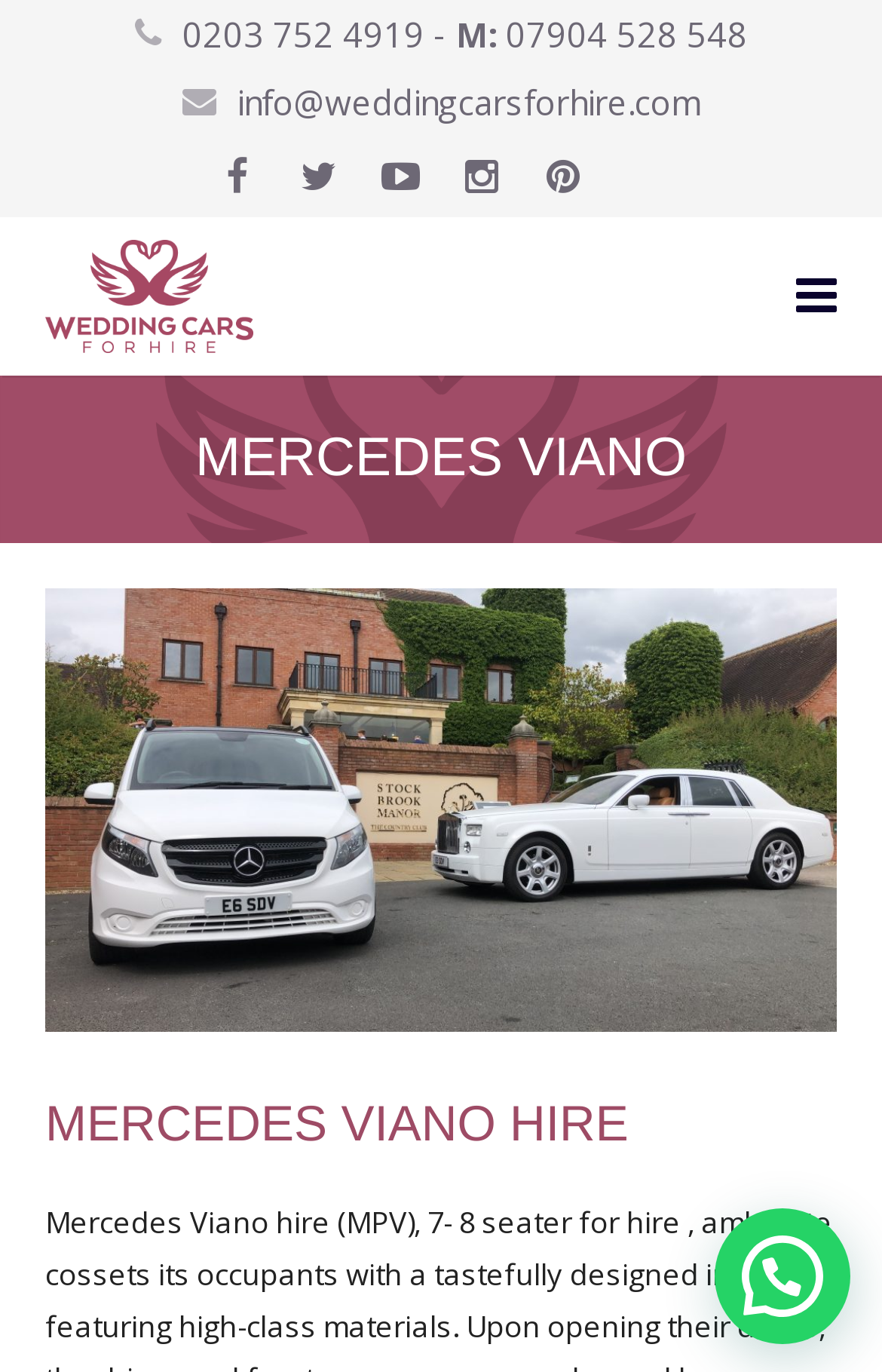Find and indicate the bounding box coordinates of the region you should select to follow the given instruction: "Learn about Mercedes Viano hire".

[0.051, 0.779, 0.949, 0.847]